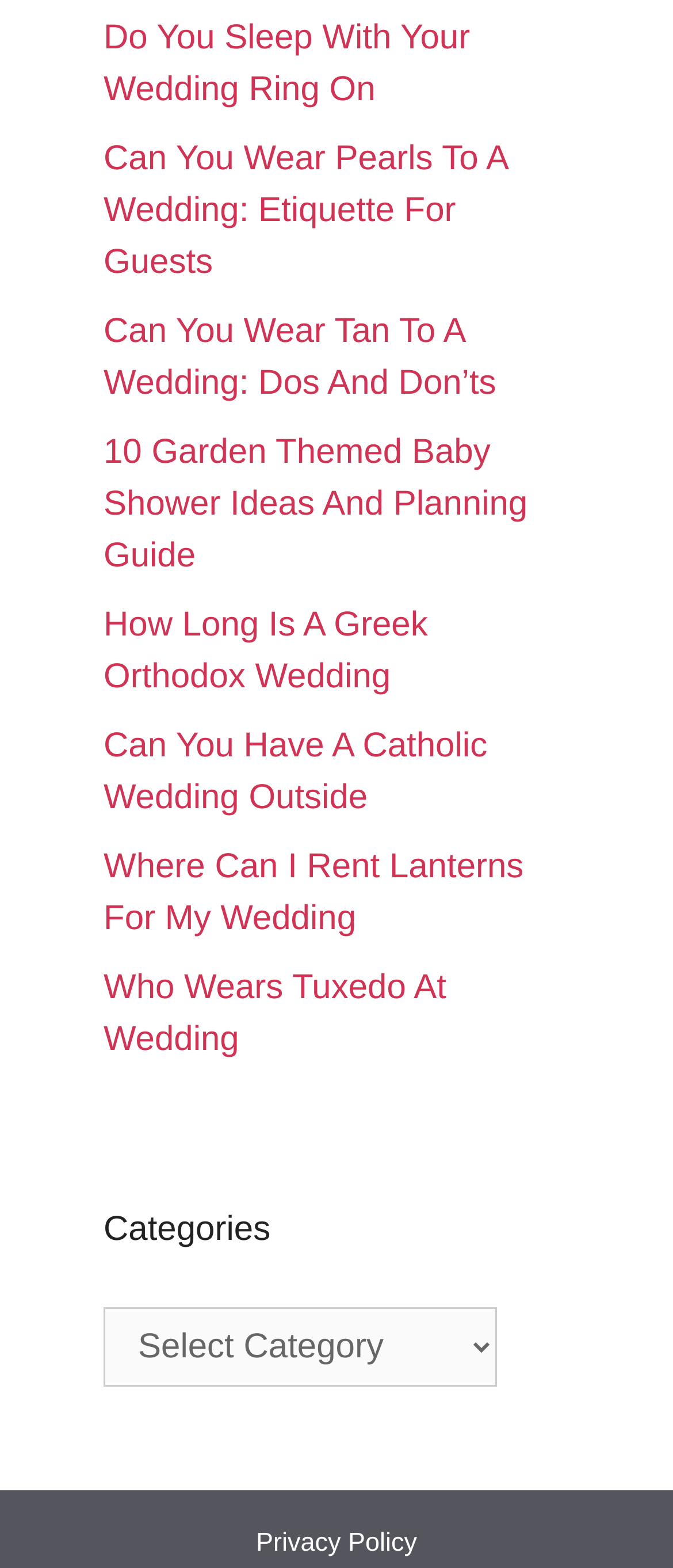Extract the bounding box coordinates for the HTML element that matches this description: "Who Wears Tuxedo At Wedding". The coordinates should be four float numbers between 0 and 1, i.e., [left, top, right, bottom].

[0.154, 0.617, 0.663, 0.675]